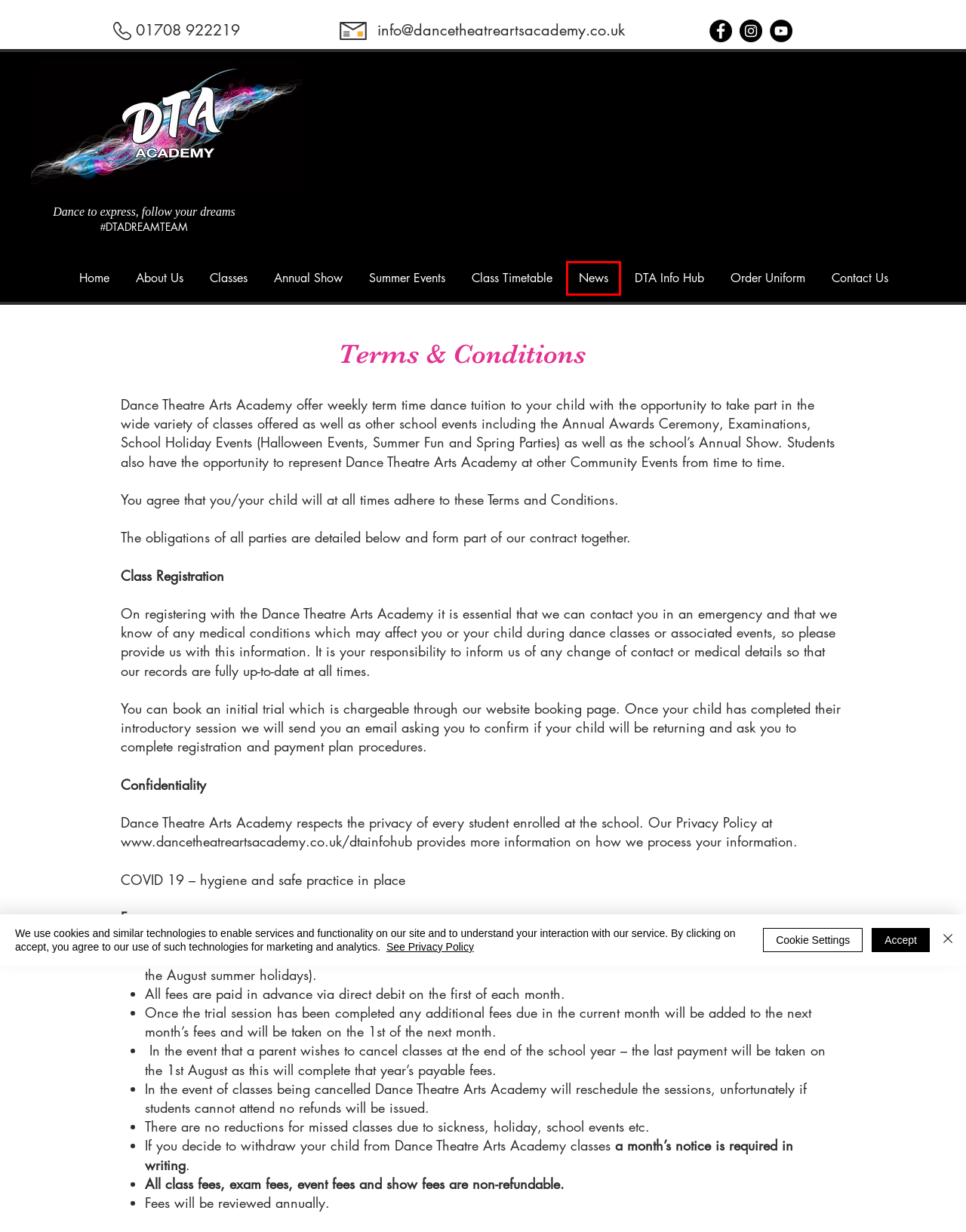You are presented with a screenshot of a webpage with a red bounding box. Select the webpage description that most closely matches the new webpage after clicking the element inside the red bounding box. The options are:
A. Dance Academy | Hornchurch | Dance Theatre Arts Academy
B. Uniform Terms & Conditions | DTA Academy
C. Class Timetable| DTA Academy
D. DTA Info Hub | DTA Academy
E. Summer Events  | DTA Academy
F. Annual Show | DTA Academy
G. News | DTA Academy
H. Order Uniform | DTA Academy

G